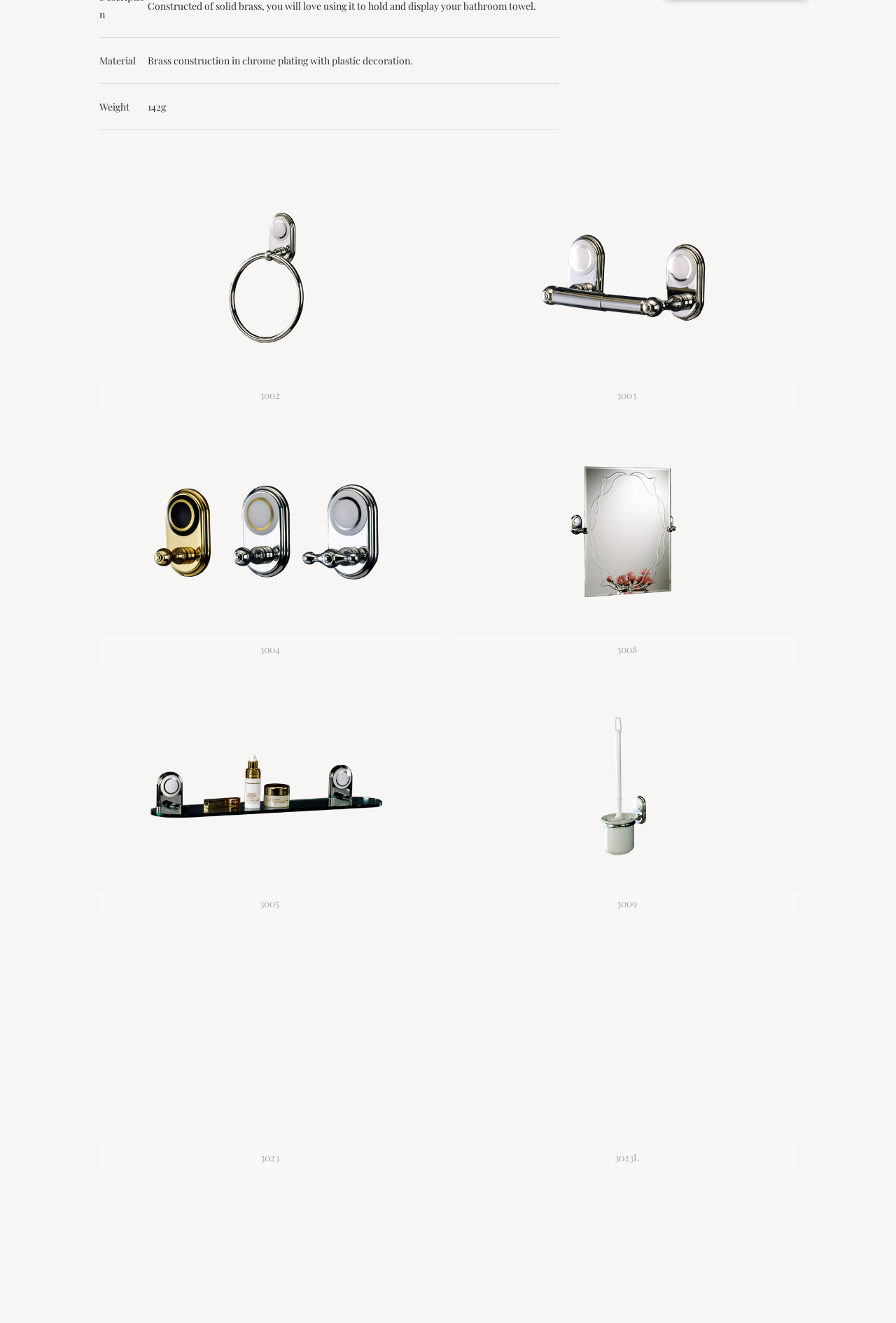Please locate the bounding box coordinates of the region I need to click to follow this instruction: "Go to link with image".

[0.277, 0.192, 0.324, 0.224]